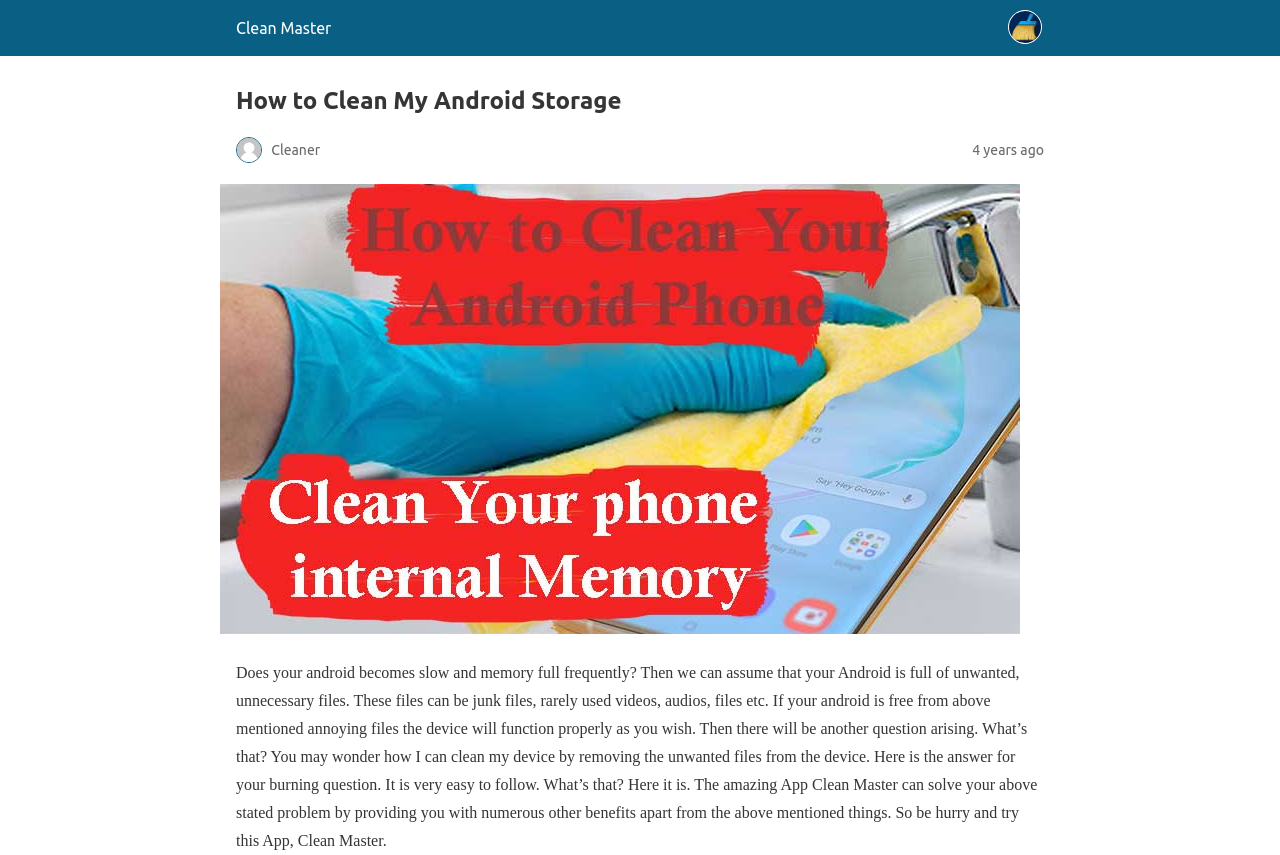How long ago was the article written?
Kindly answer the question with as much detail as you can.

The time element on the webpage indicates that the article was written 4 years ago, which suggests that the content may have been published 4 years prior to the current date.